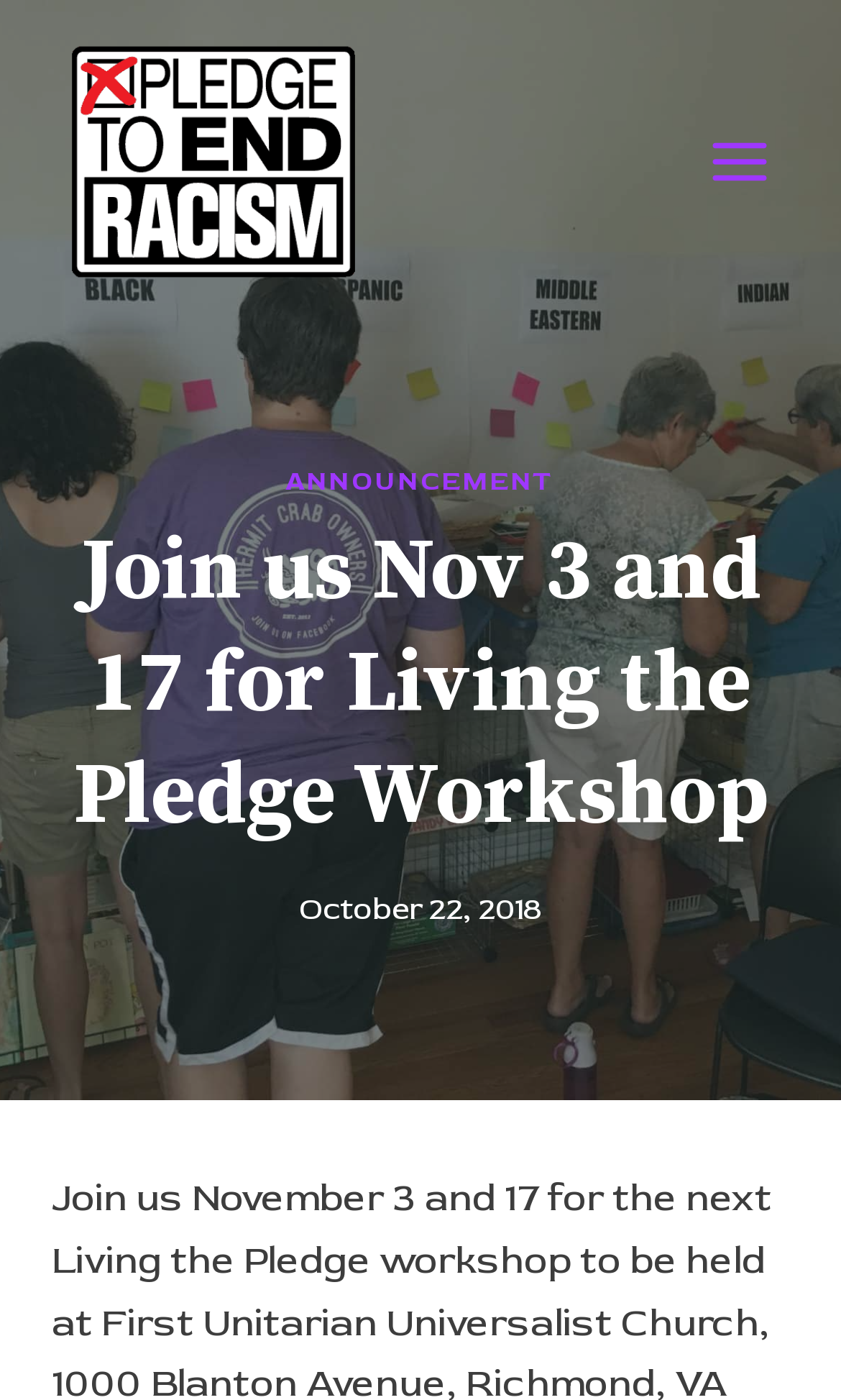Determine the main headline of the webpage and provide its text.

Join us Nov 3 and 17 for Living the Pledge Workshop